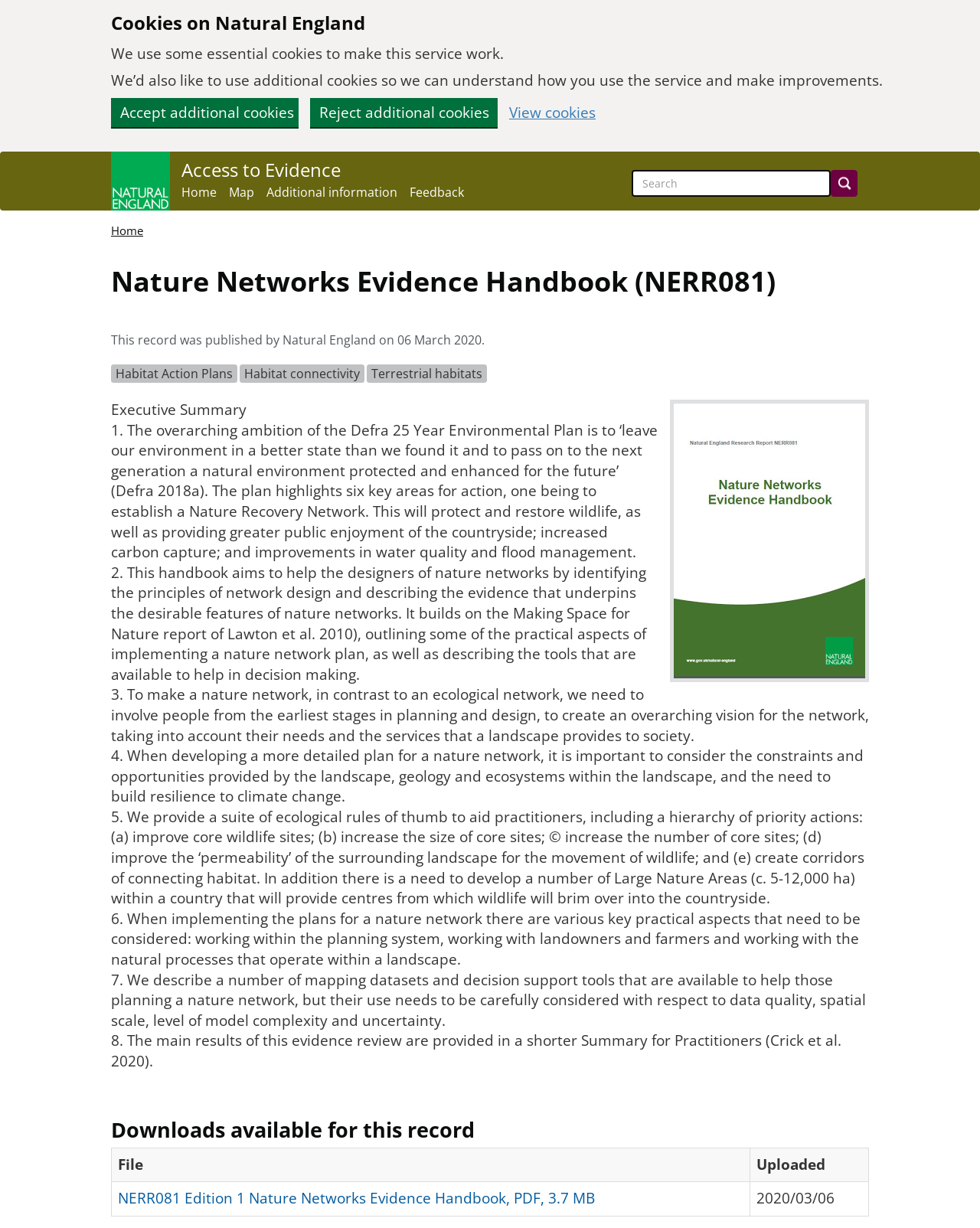Please identify the coordinates of the bounding box for the clickable region that will accomplish this instruction: "View cookies".

[0.52, 0.086, 0.608, 0.098]